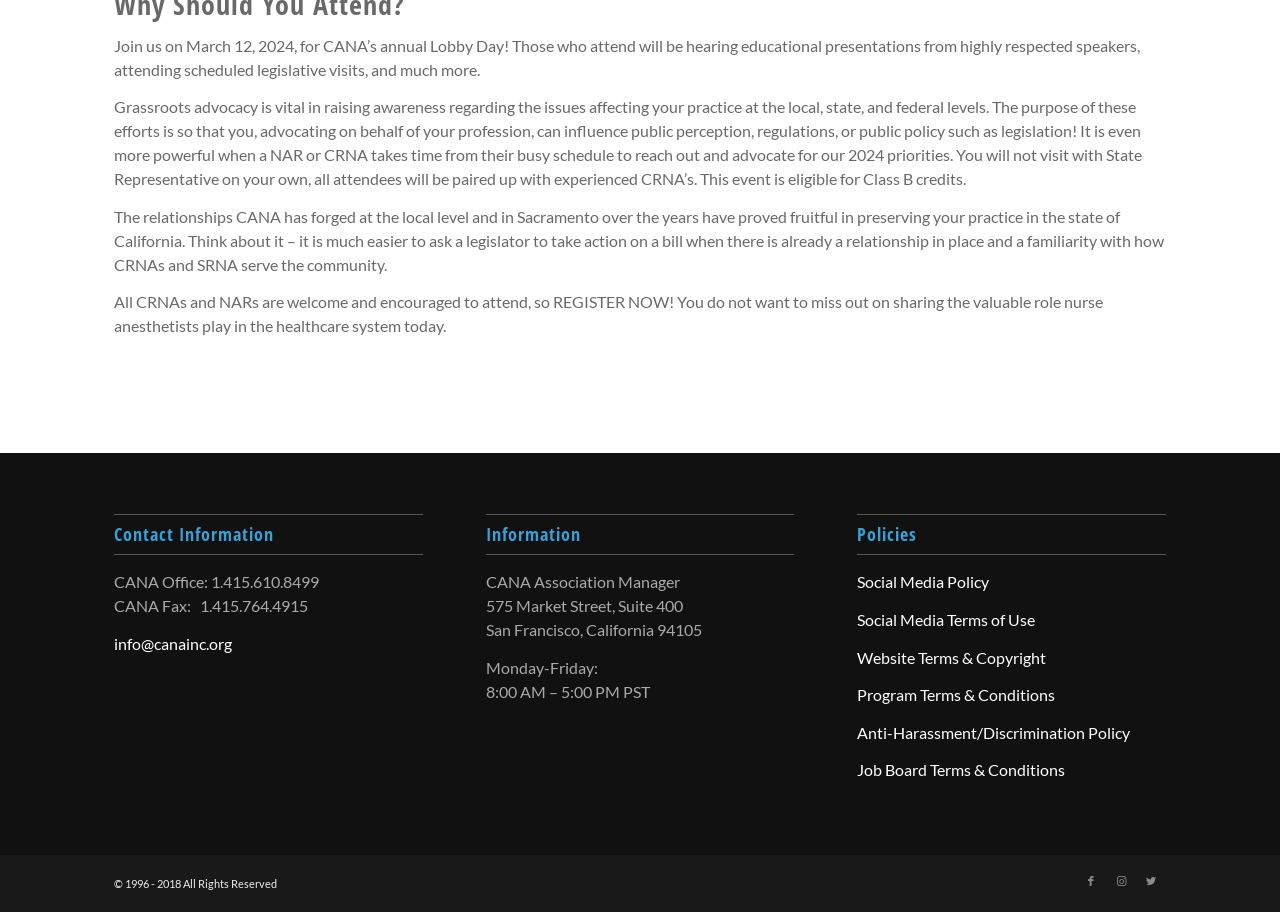Please find the bounding box for the UI element described by: "Program Terms & Conditions".

[0.67, 0.751, 0.825, 0.772]